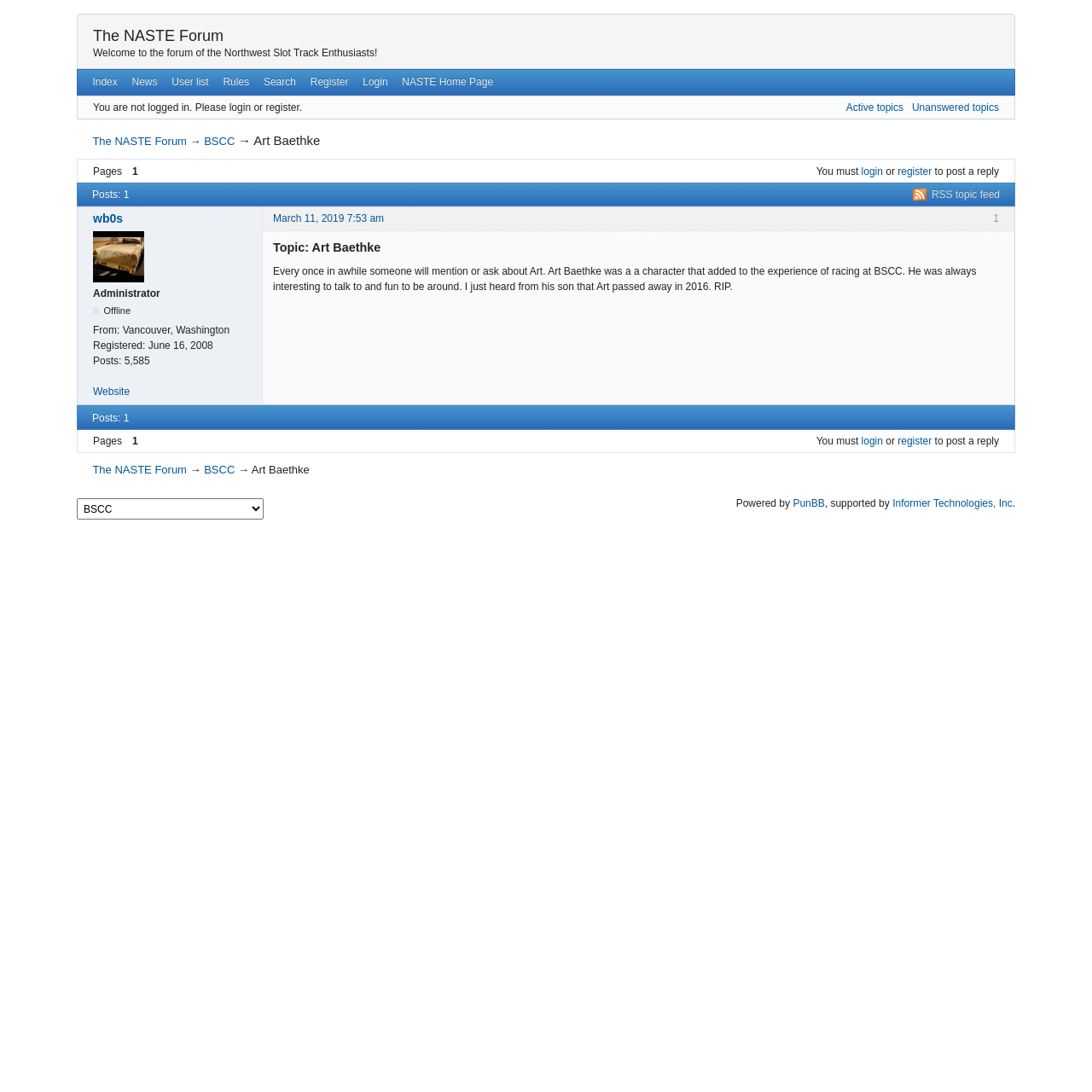Please determine the bounding box coordinates for the UI element described here. Use the format (top-left x, top-left y, bottom-right x, bottom-right y) with values bounded between 0 and 1: March 11, 2019 7:53 am

[0.25, 0.195, 0.352, 0.206]